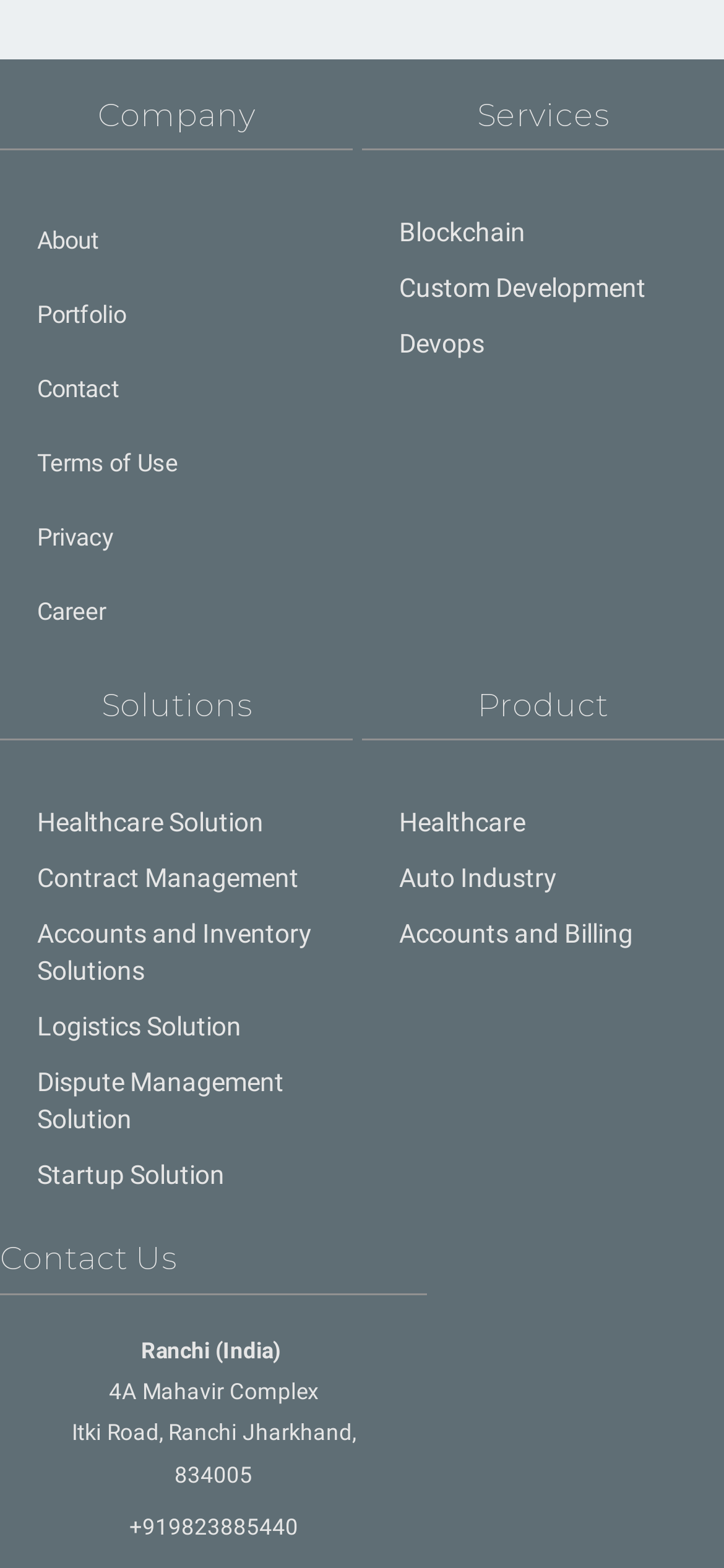Find the bounding box of the element with the following description: "Dispute Management Solution". The coordinates must be four float numbers between 0 and 1, formatted as [left, top, right, bottom].

[0.0, 0.673, 0.487, 0.732]